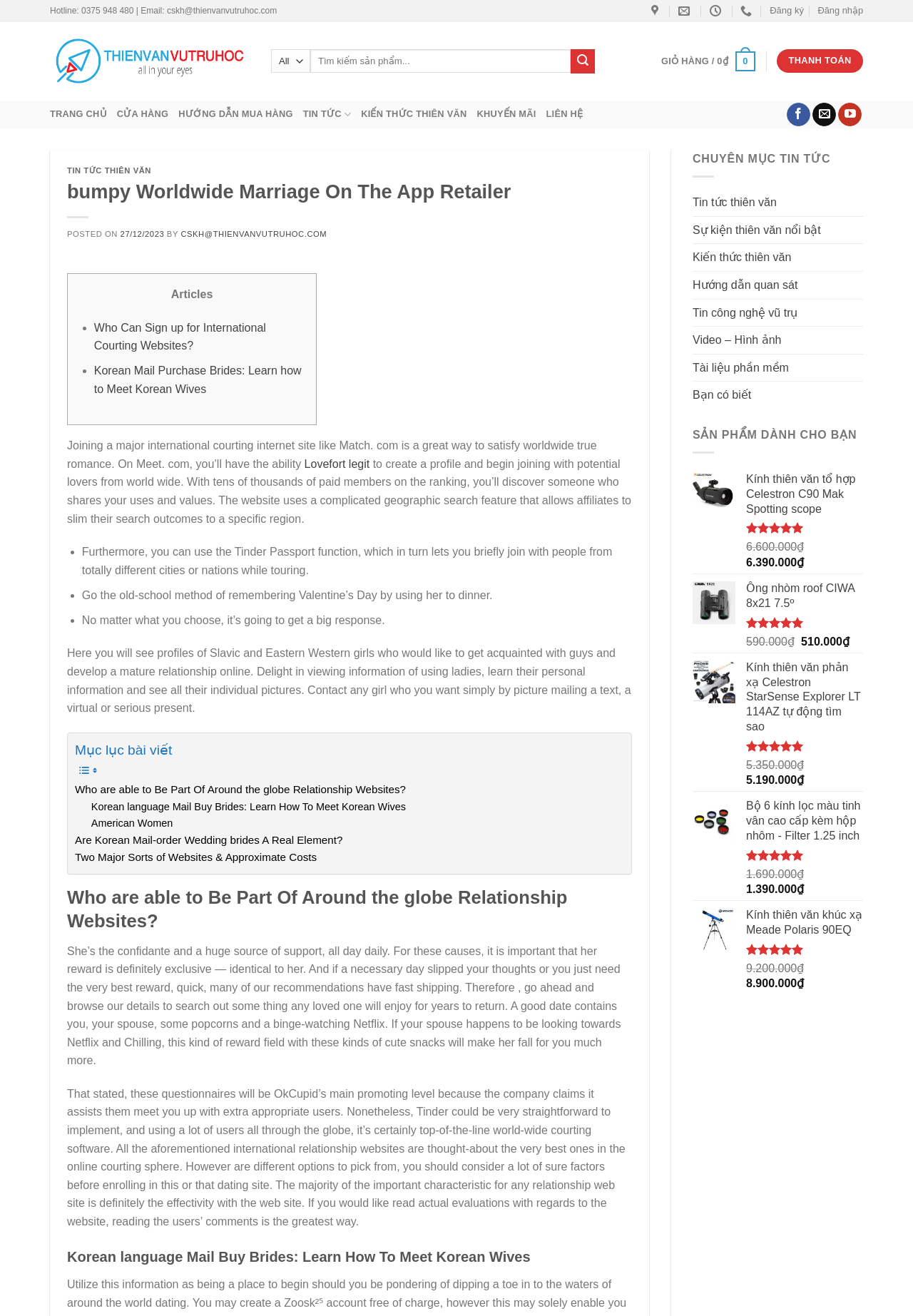Please find and generate the text of the main header of the webpage.

‎bumpy Worldwide Marriage On The App Retailer